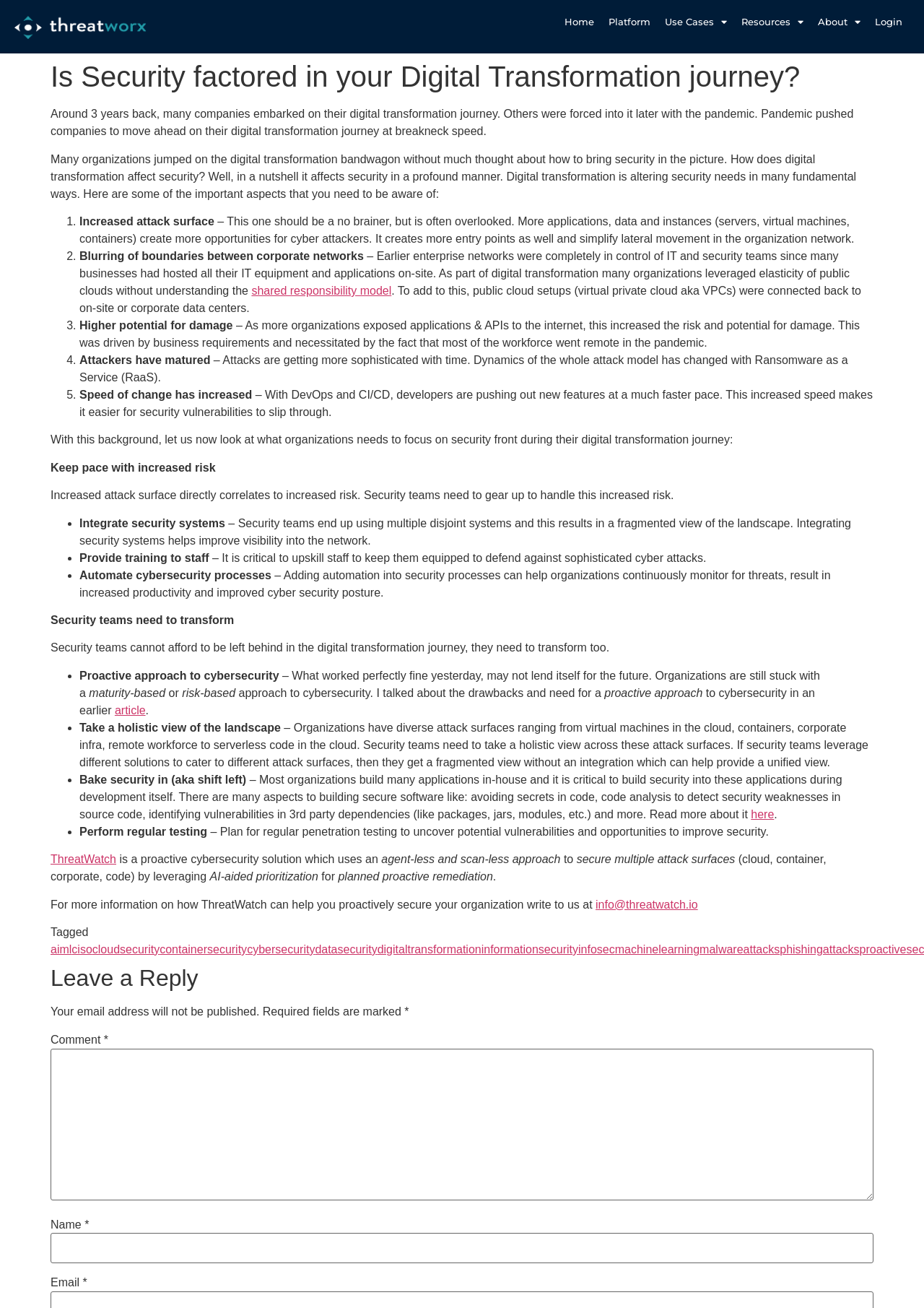Can you find the bounding box coordinates of the area I should click to execute the following instruction: "Check out the 'idnplay' website"?

None